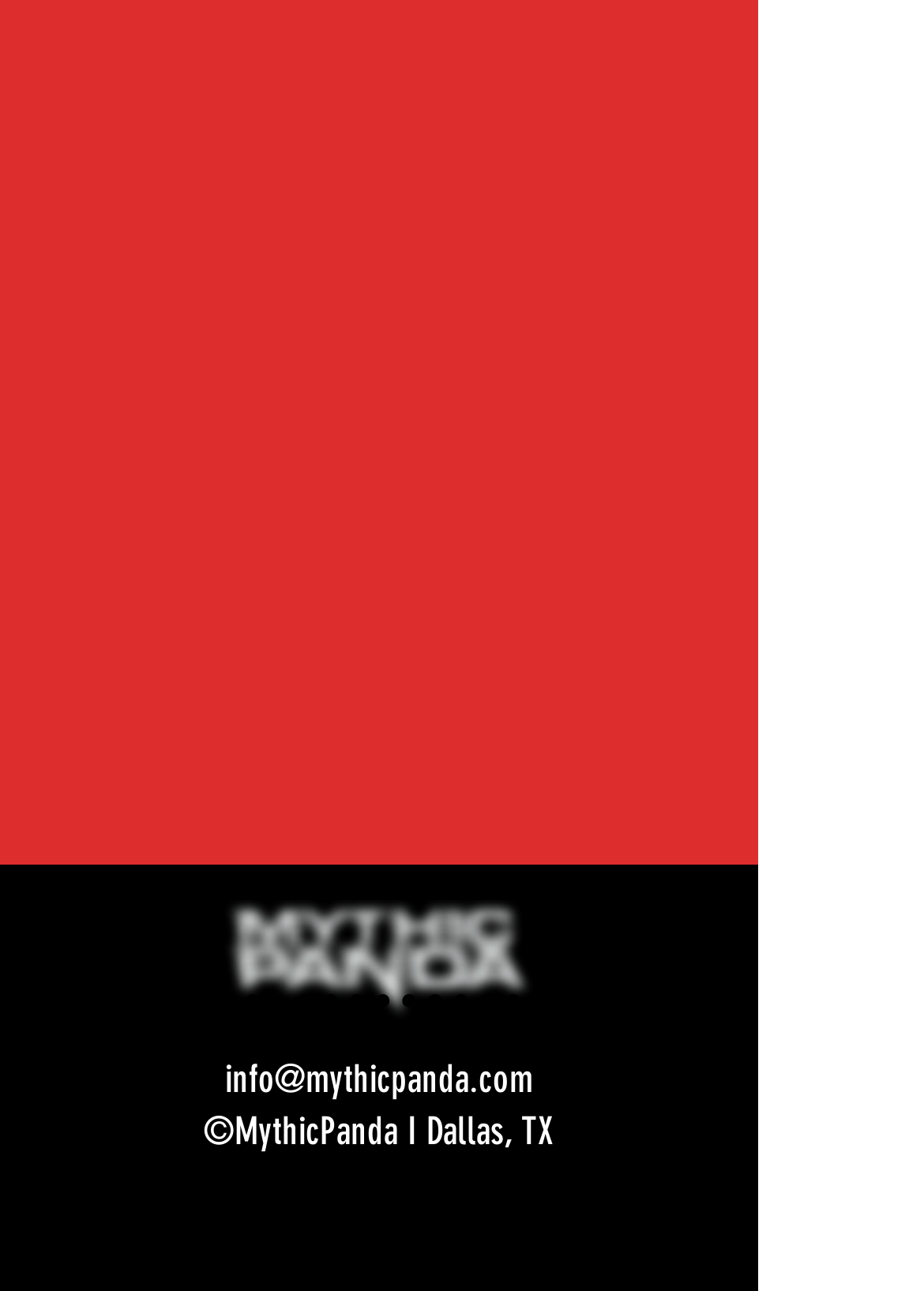Identify the bounding box for the UI element described as: "aria-label="Instagram"". Ensure the coordinates are four float numbers between 0 and 1, formatted as [left, top, right, bottom].

[0.238, 0.911, 0.328, 0.976]